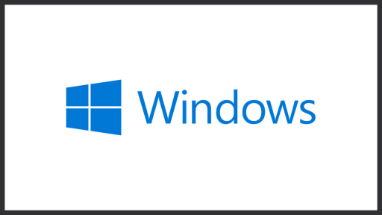Look at the image and give a detailed response to the following question: What can users transform their Windows machines into?

In the context of IPTV, the Windows operating system enables users to transform their Windows machines into personal entertainment hubs, allowing them to access various content conveniently from their desktops or laptops.